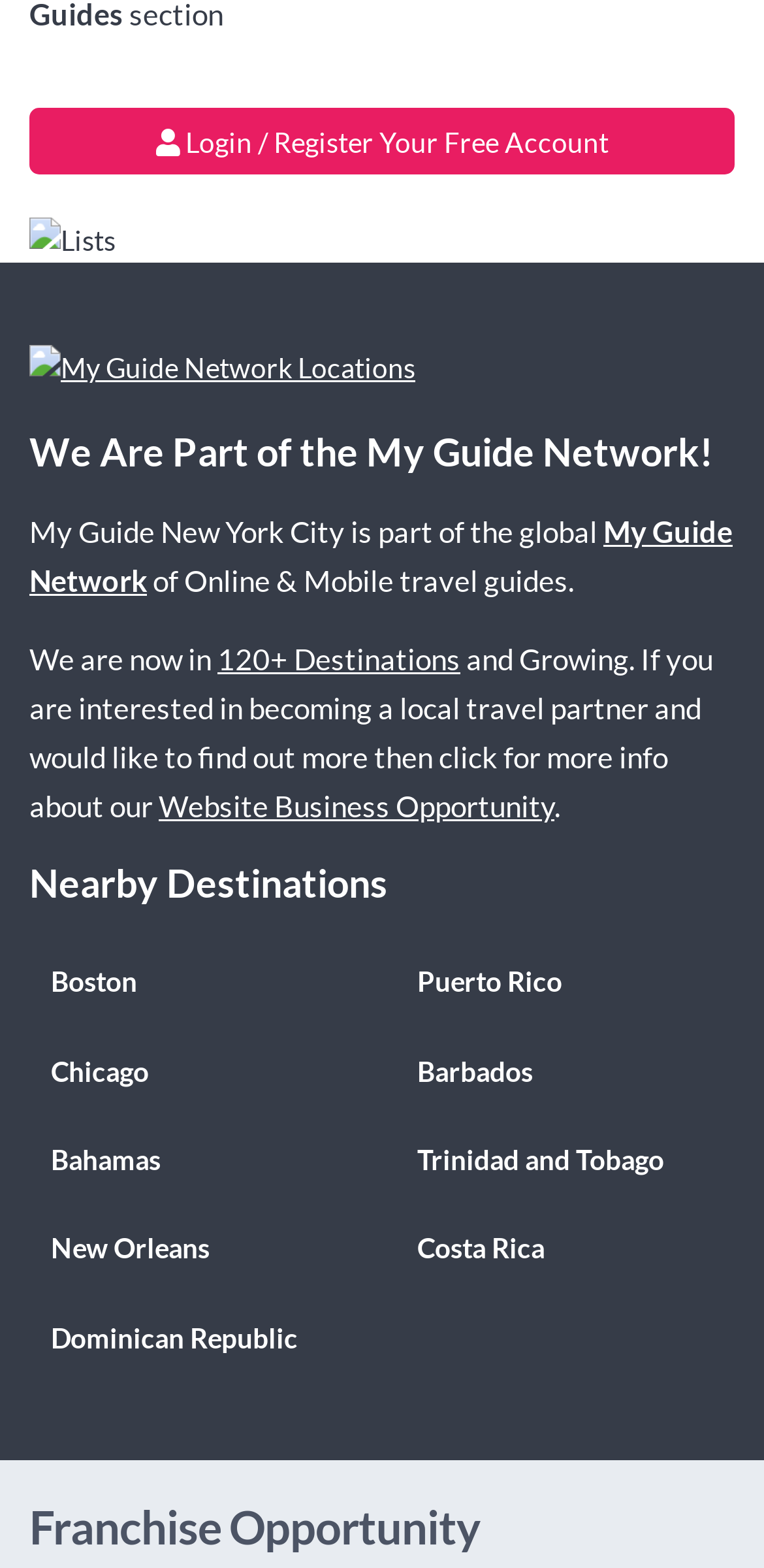Using the element description provided, determine the bounding box coordinates in the format (top-left x, top-left y, bottom-right x, bottom-right y). Ensure that all values are floating point numbers between 0 and 1. Element description: alt="My Guide Network Locations"

[0.038, 0.222, 0.544, 0.243]